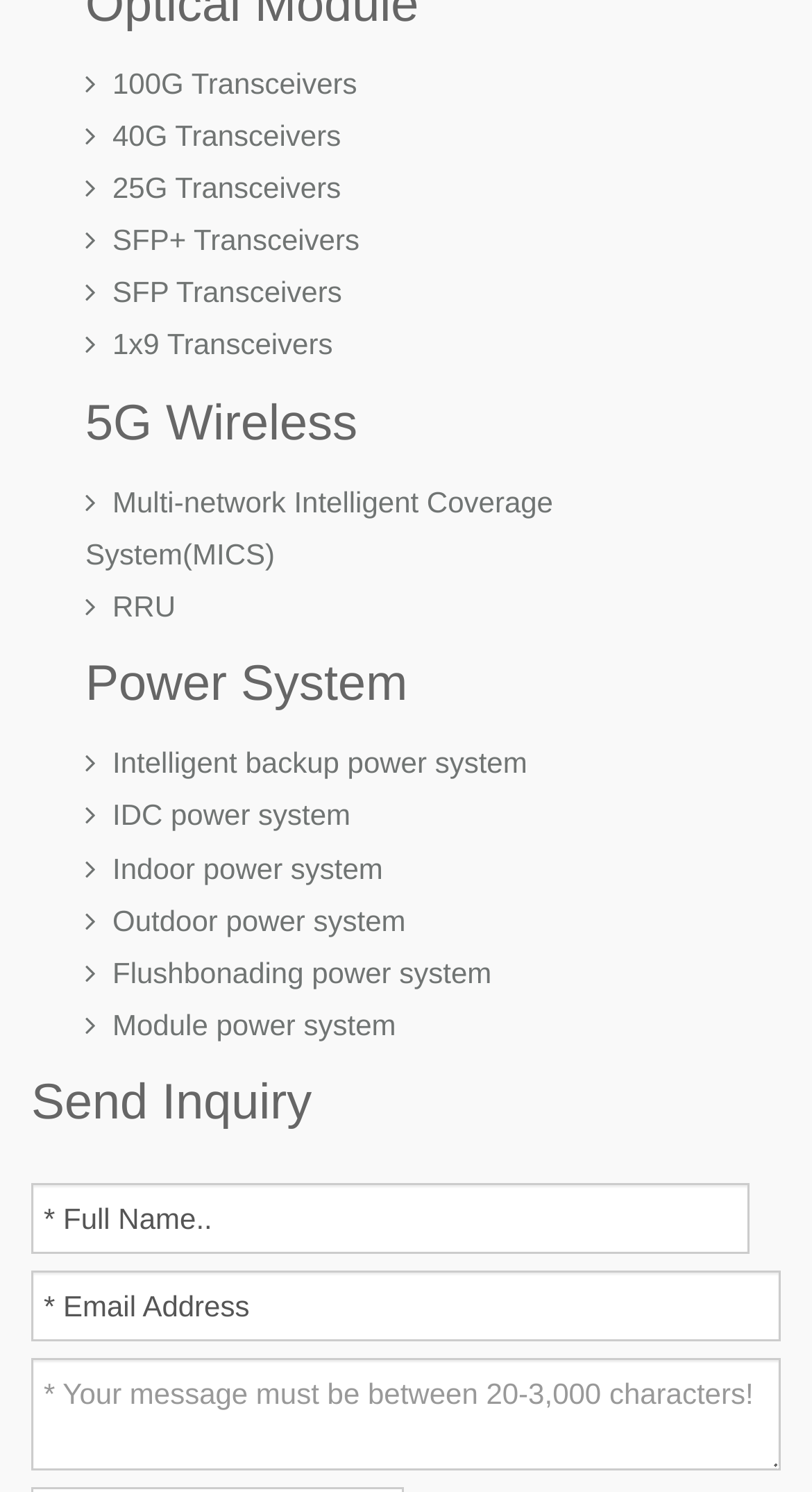Using the provided description IDC power system, find the bounding box coordinates for the UI element. Provide the coordinates in (top-left x, top-left y, bottom-right x, bottom-right y) format, ensuring all values are between 0 and 1.

[0.105, 0.535, 0.432, 0.558]